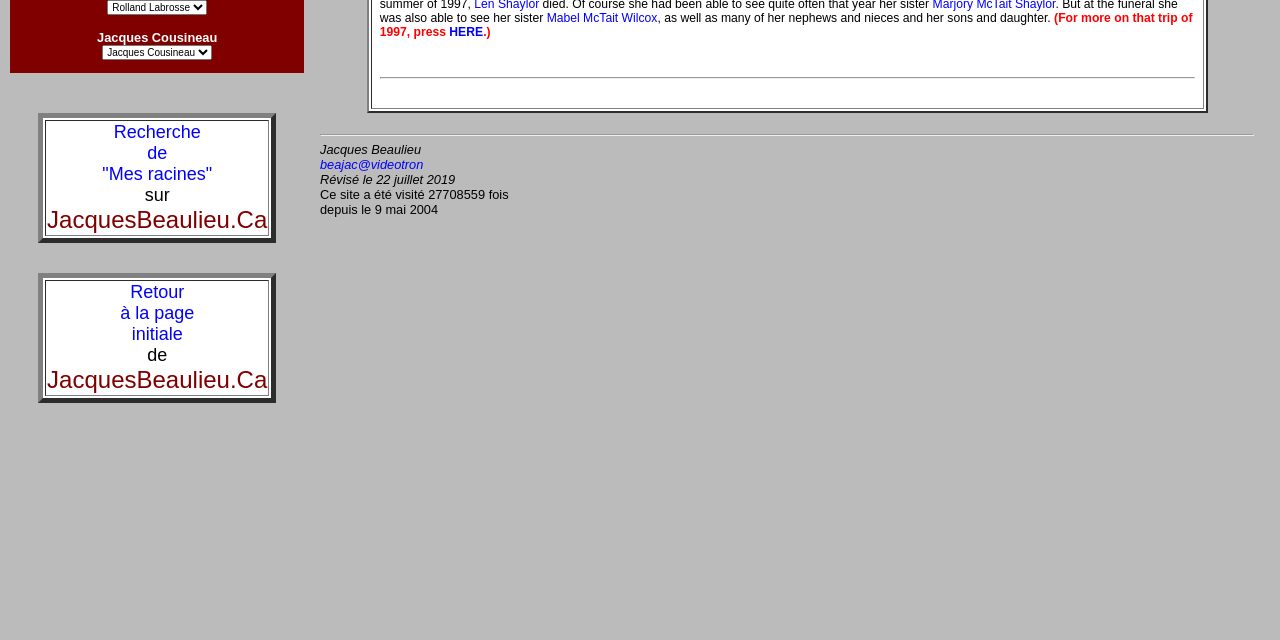Based on the element description Retour à la pageinitiale, identify the bounding box of the UI element in the given webpage screenshot. The coordinates should be in the format (top-left x, top-left y, bottom-right x, bottom-right y) and must be between 0 and 1.

[0.094, 0.448, 0.152, 0.536]